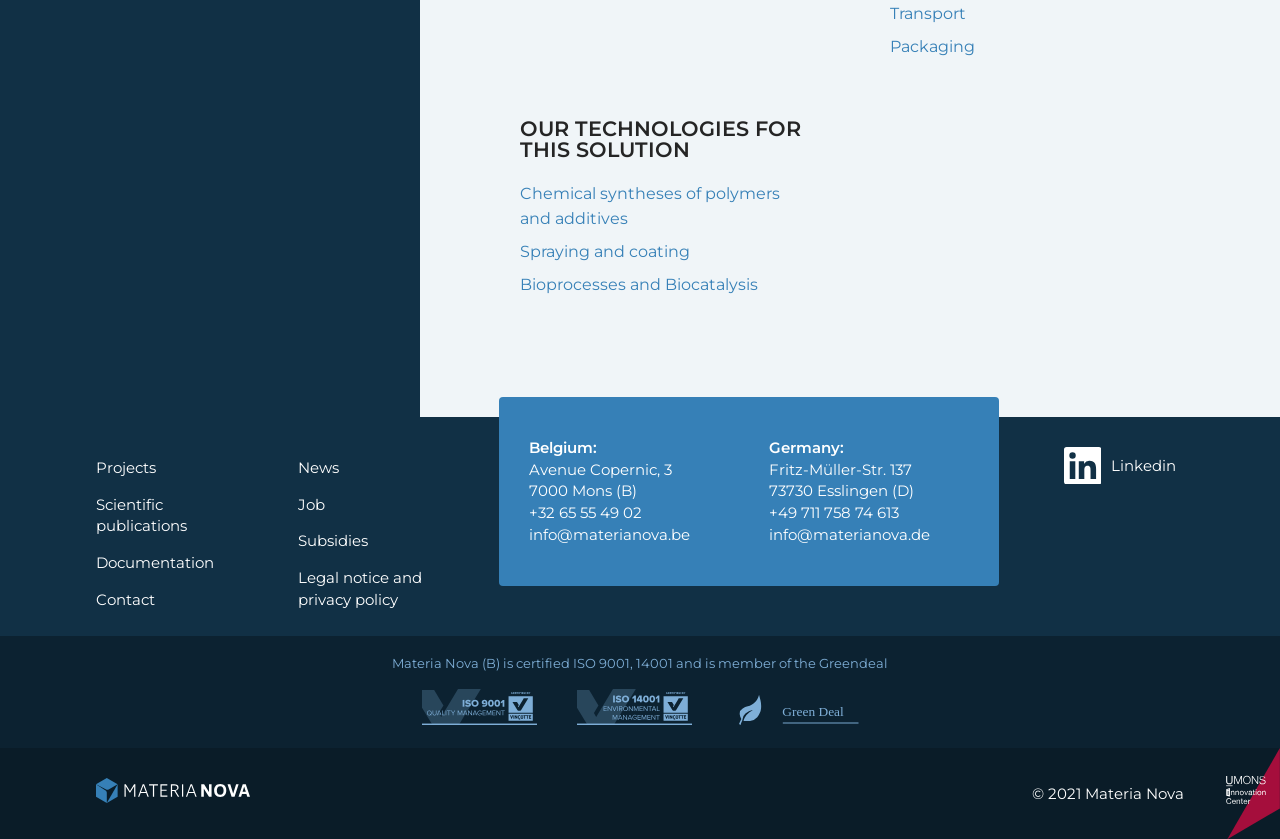What is the phone number of Materia Nova in Germany?
Using the visual information, respond with a single word or phrase.

+49 711 758 74 613